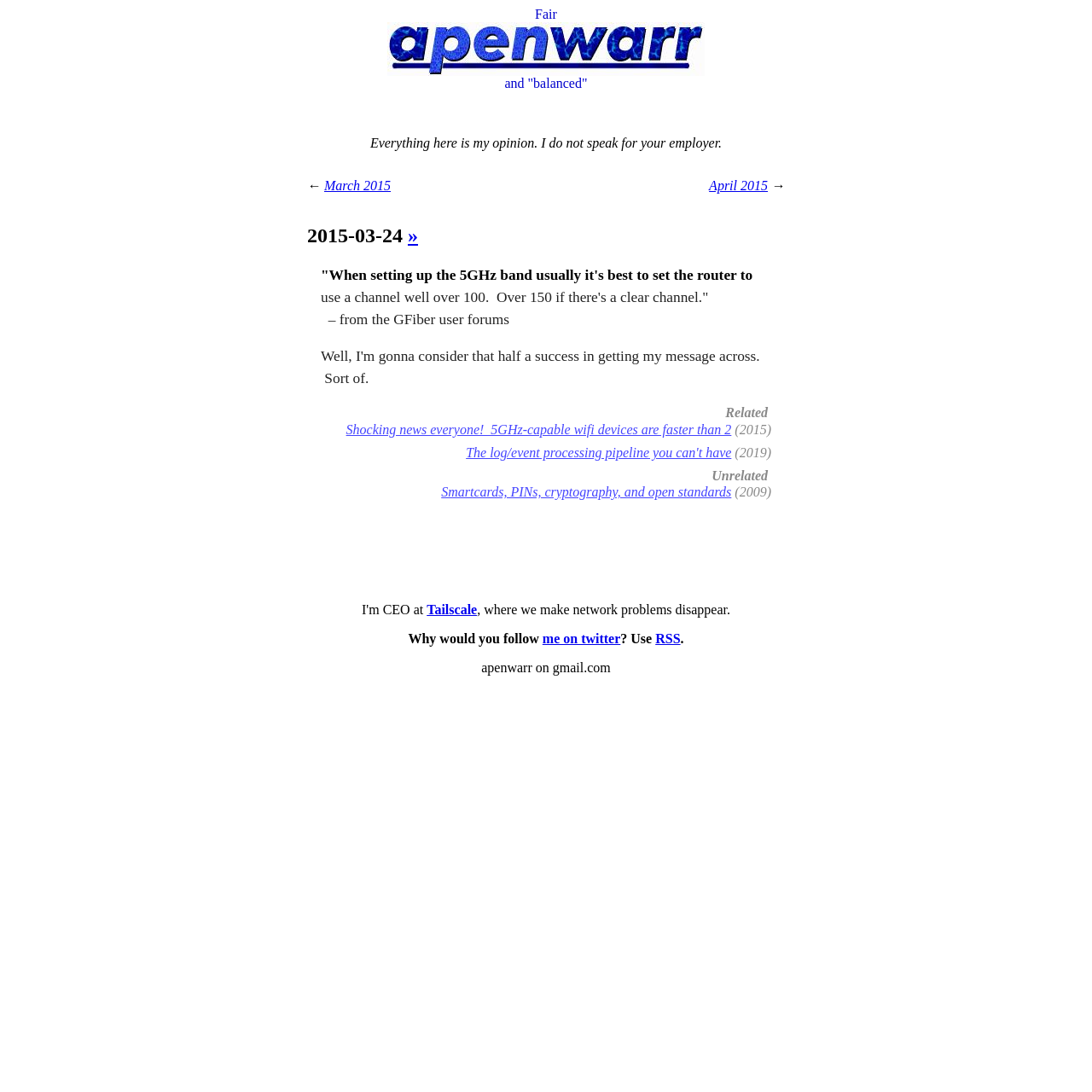Respond to the question below with a single word or phrase:
What is the author's email address?

apenwarr on gmail.com